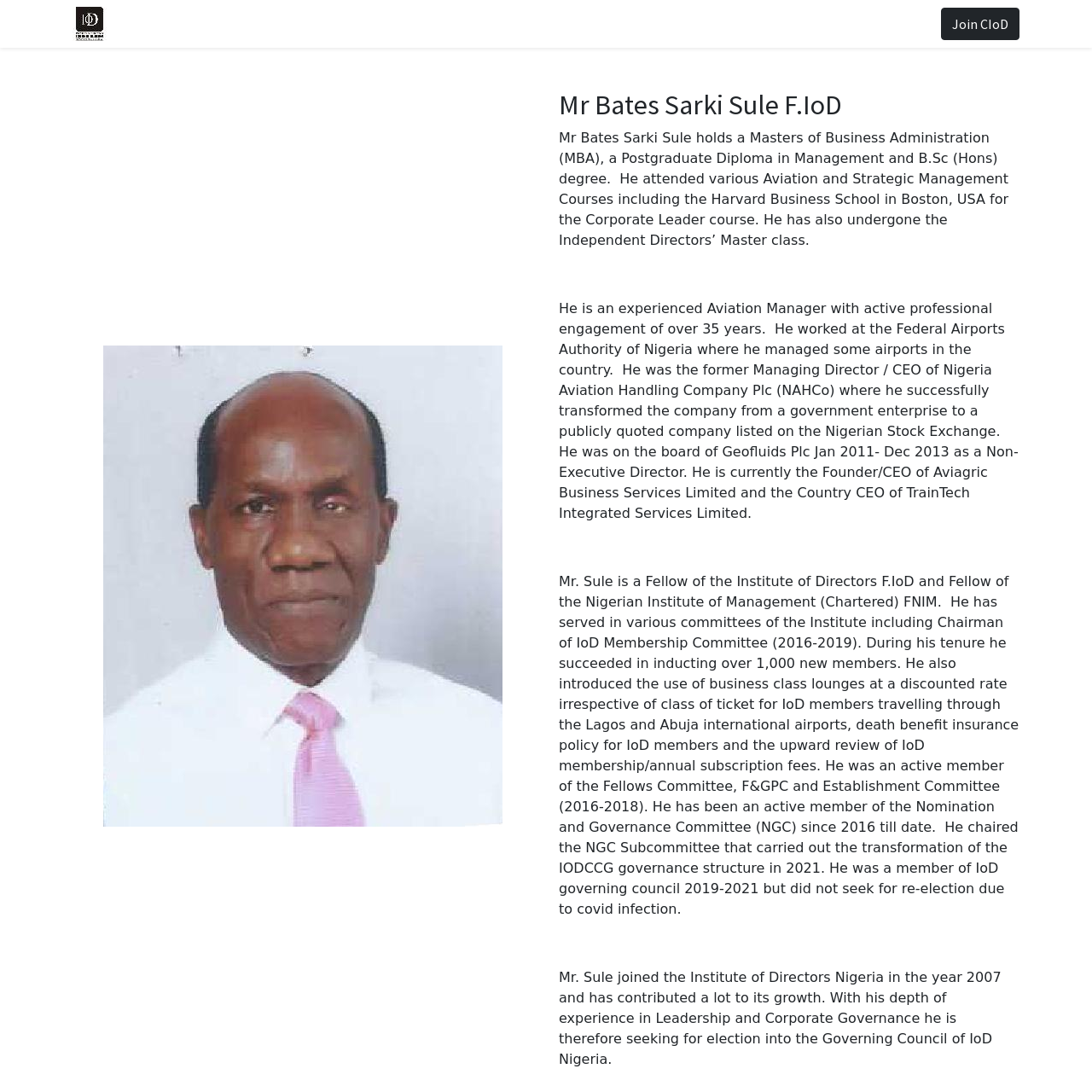What is the name of the company where Mr Sule was the former Managing Director / CEO?
Analyze the screenshot and provide a detailed answer to the question.

I found the answer by reading the static text element that describes Mr Sule's work experience, which states 'He was the former Managing Director / CEO of Nigeria Aviation Handling Company Plc (NAHCo) where he successfully transformed the company from a government enterprise to a publicly quoted company listed on the Nigerian Stock Exchange.'